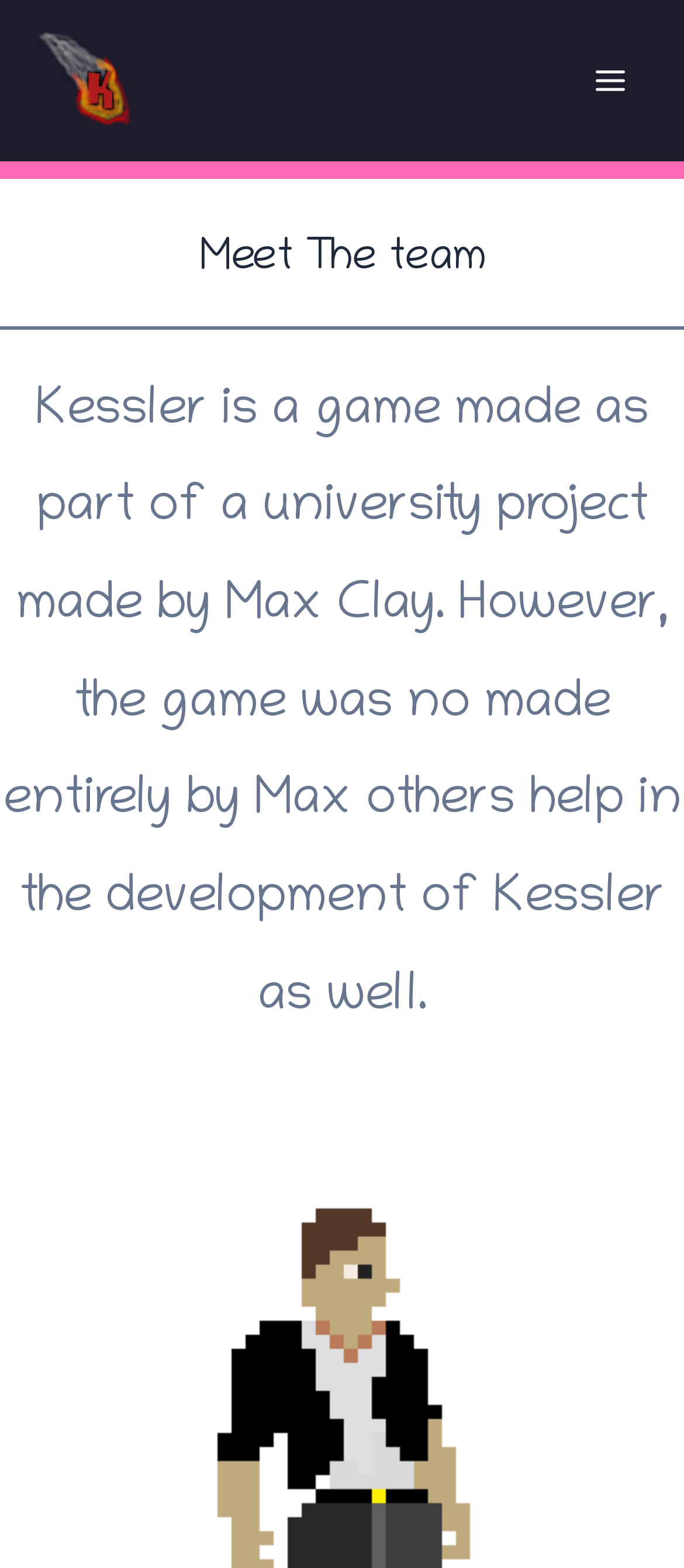Describe all visible elements and their arrangement on the webpage.

The webpage is about the team behind the game Kessler. At the top left, there is a link with an image of a red letter K burning up and leaving a trail of smoke, which serves as a logo or icon for the game. 

On the top right, there is a button labeled "Main Menu". When expanded, it reveals a section with a heading "Meet The team" at the top. Below the heading, there is a horizontal separator line. 

Underneath the separator, there is a block of text that describes the team behind Kessler. The text explains that Kessler is a game developed as part of a university project by Max Clay, with the help of others. This text takes up most of the page's content area.